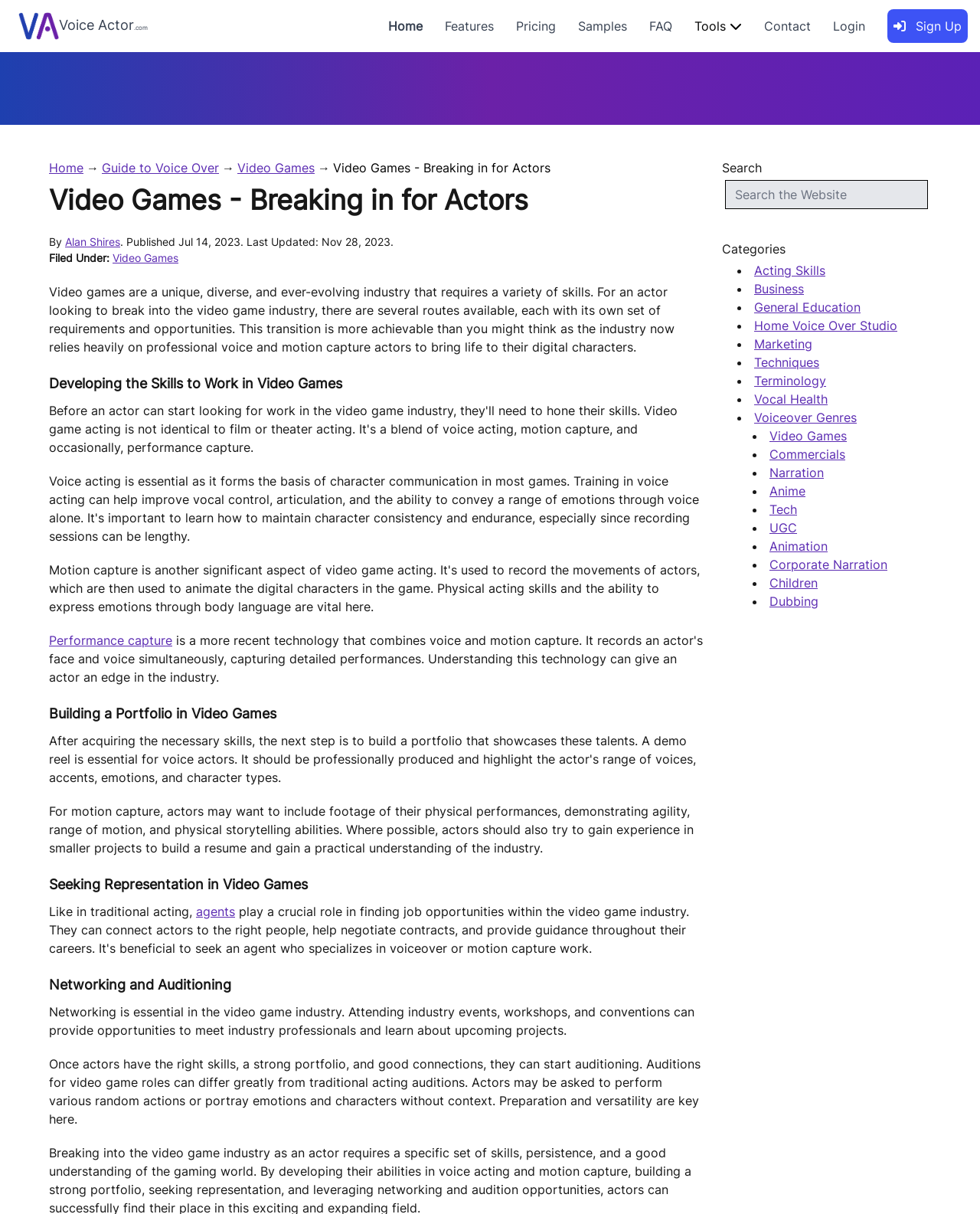What is the name of the website?
Using the screenshot, give a one-word or short phrase answer.

Voice Actor